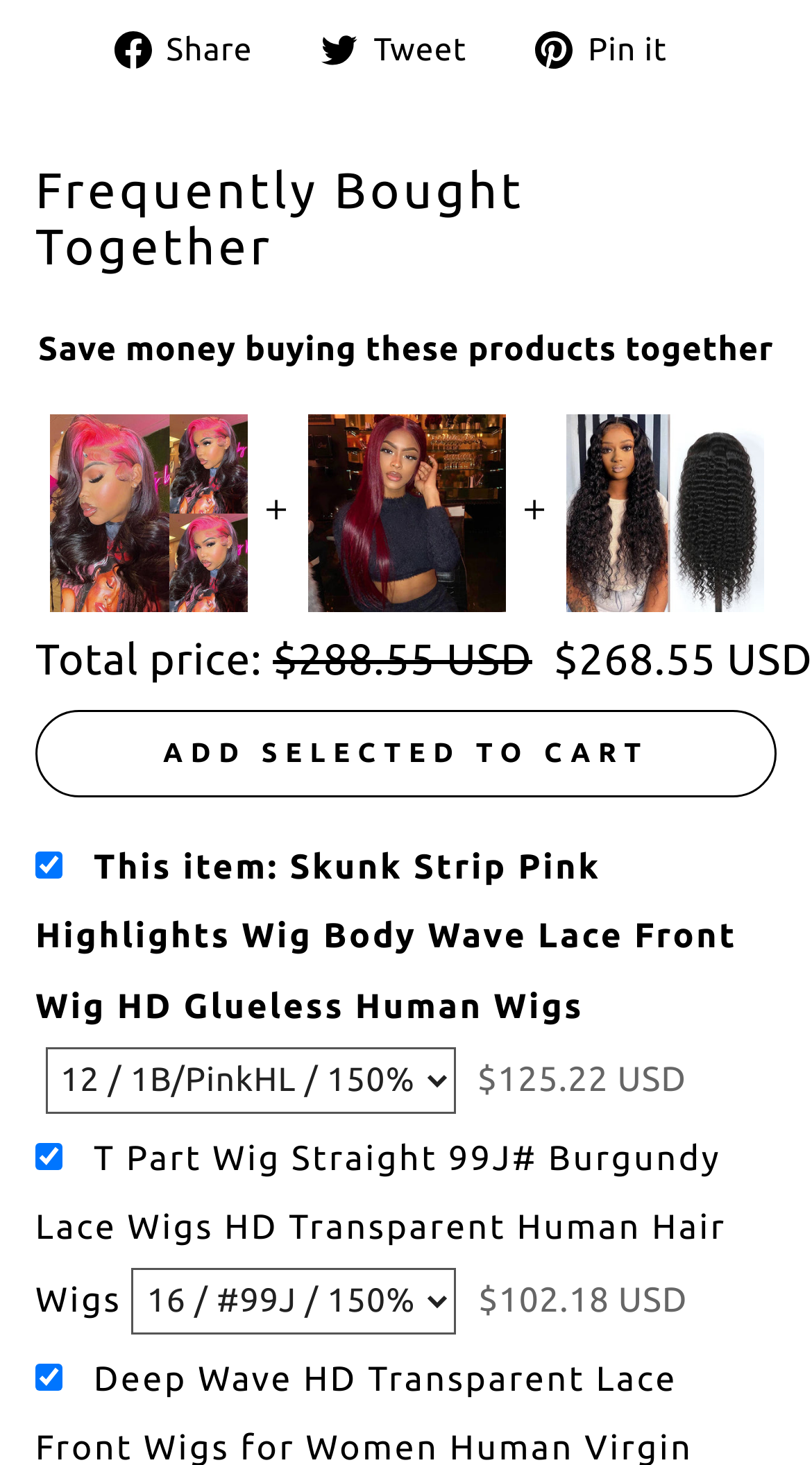Determine the bounding box coordinates for the area you should click to complete the following instruction: "Check the T Part Wig Straight 99J# Burgundy Lace Wigs HD Transparent Human Hair Wigs".

[0.044, 0.78, 0.077, 0.798]